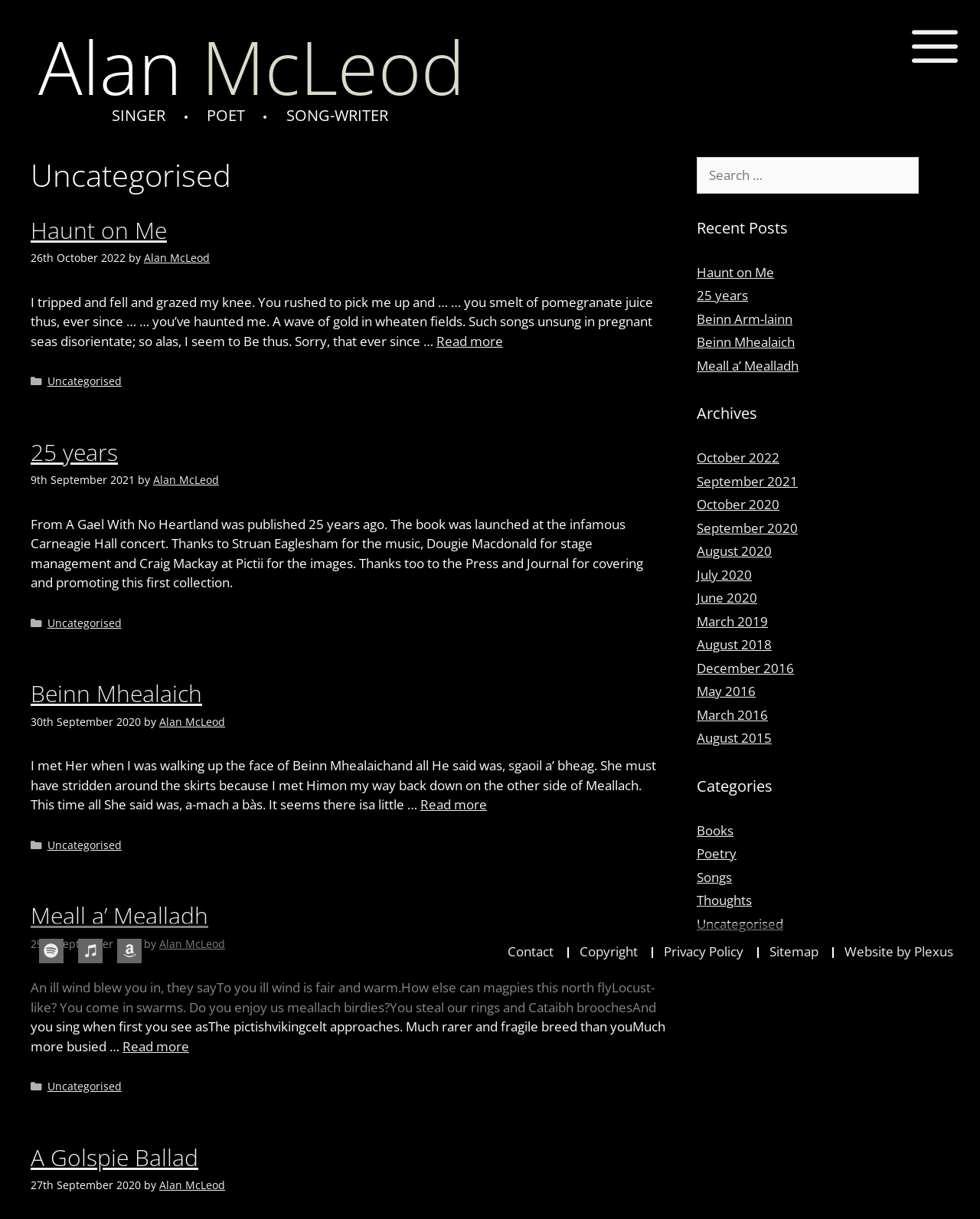Identify the bounding box of the HTML element described as: "Alan McLeod".

[0.039, 0.025, 0.474, 0.085]